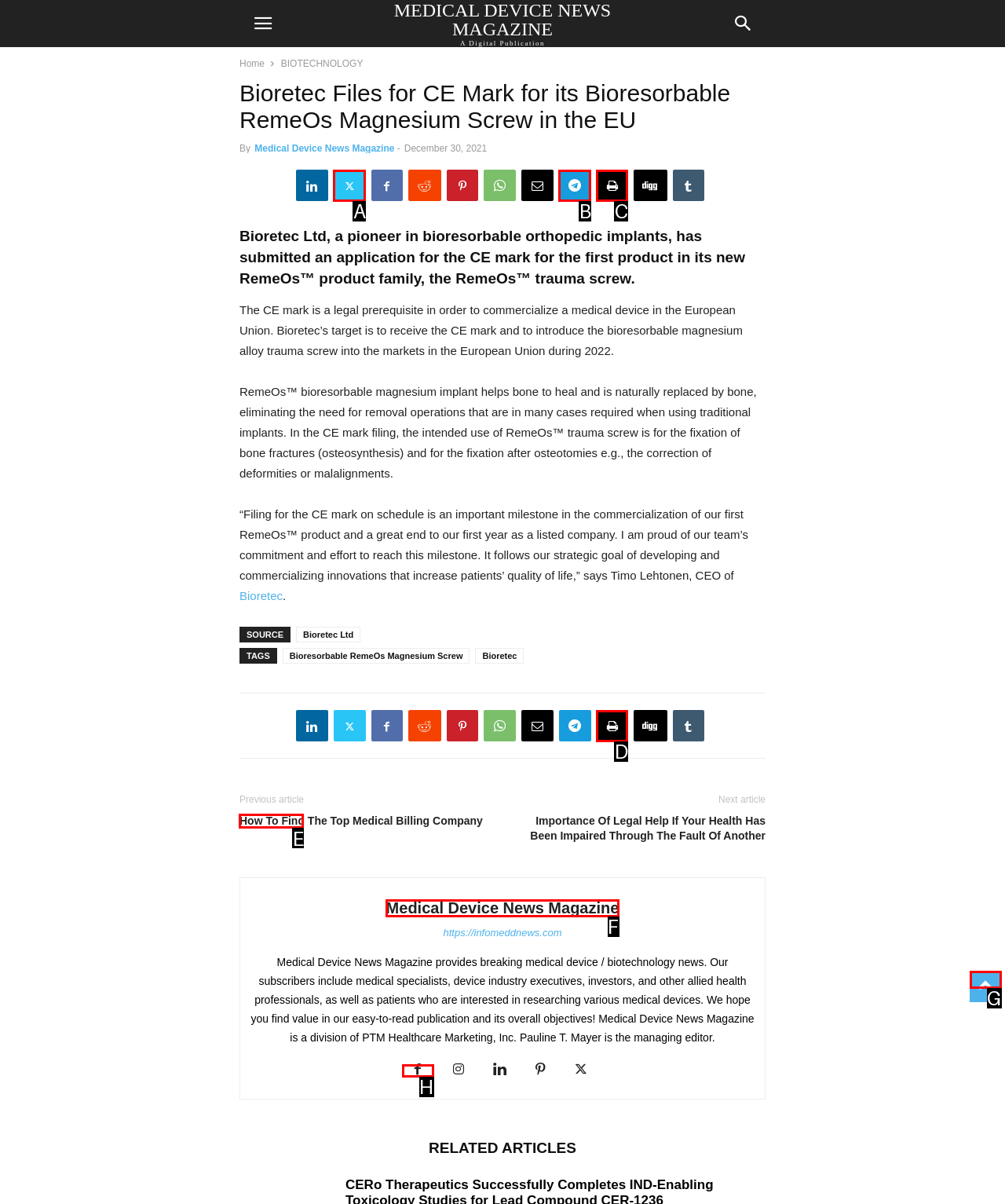Choose the letter that corresponds to the correct button to accomplish the task: View the previous article
Reply with the letter of the correct selection only.

E